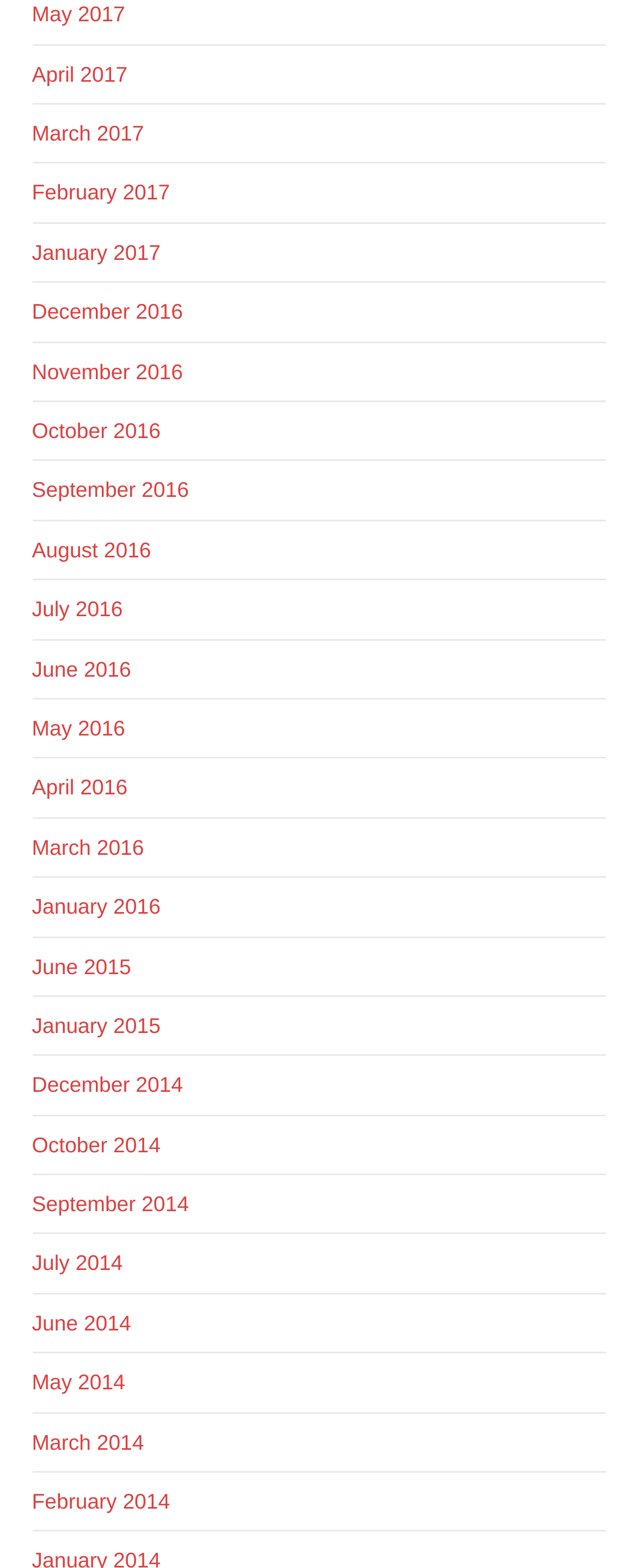How many years are represented in the list?
Refer to the image and provide a one-word or short phrase answer.

4